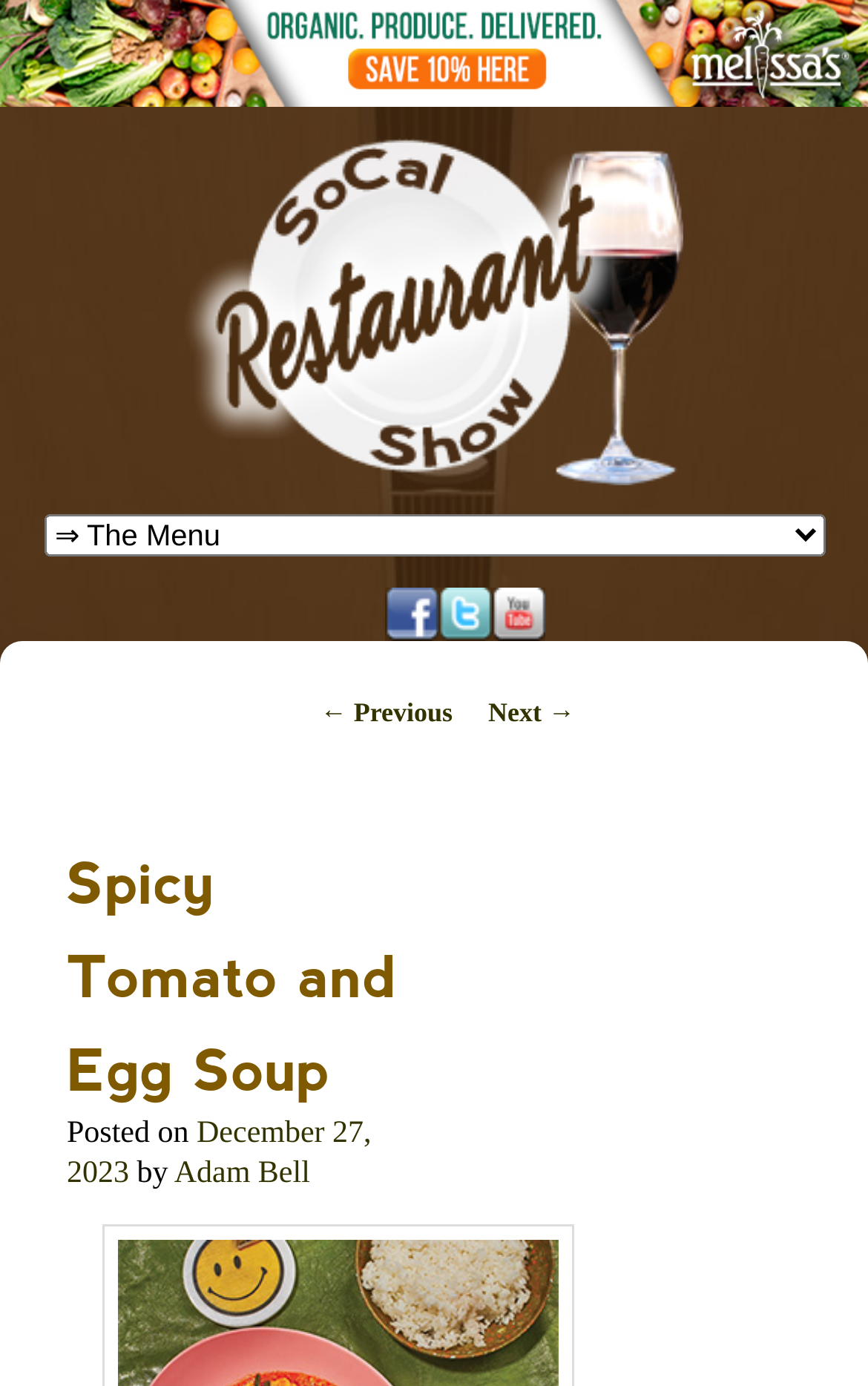Please determine the bounding box coordinates of the clickable area required to carry out the following instruction: "Watch YouTube videos". The coordinates must be four float numbers between 0 and 1, represented as [left, top, right, bottom].

[0.567, 0.424, 0.628, 0.463]